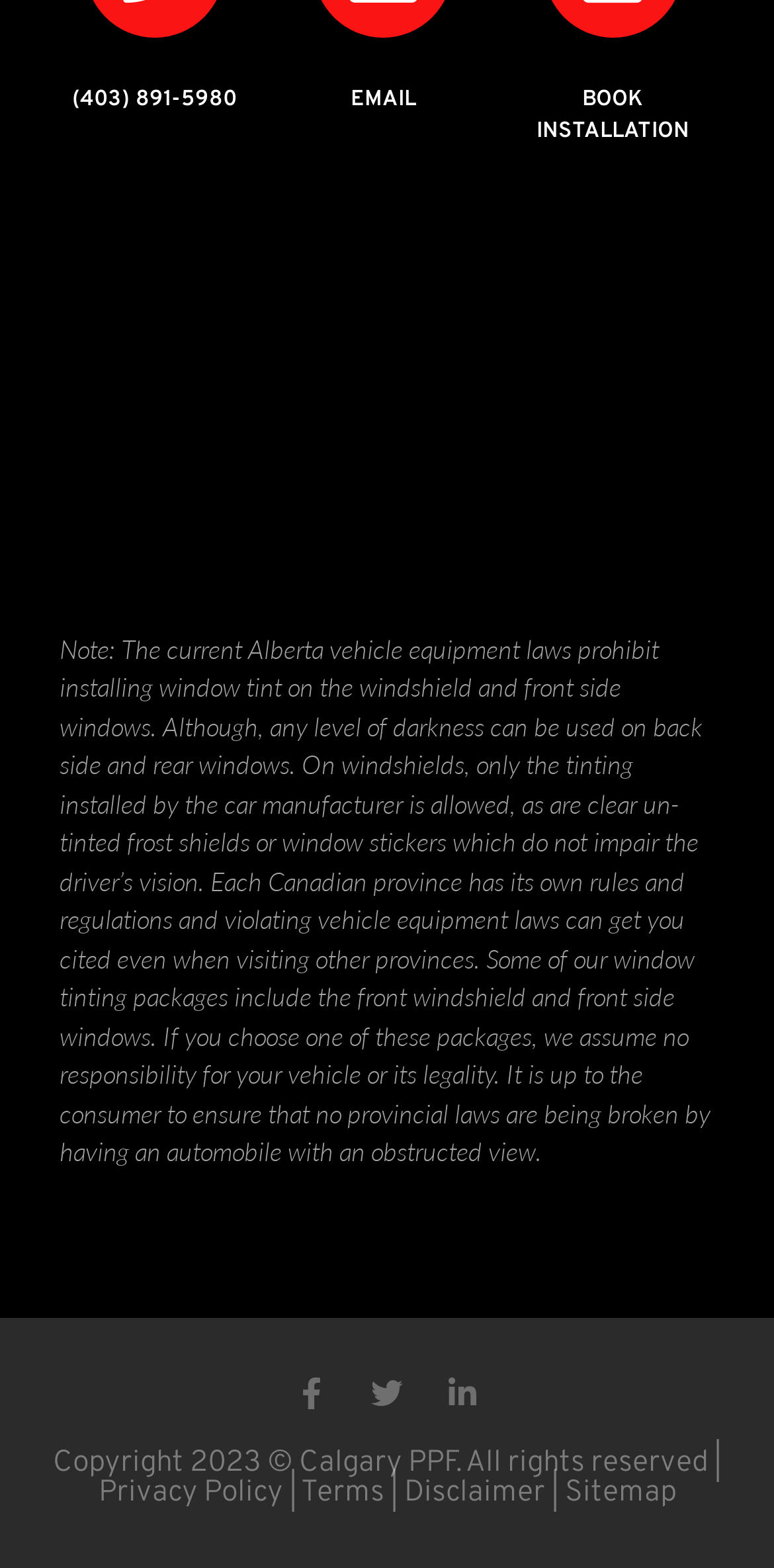Can you specify the bounding box coordinates for the region that should be clicked to fulfill this instruction: "Book an installation".

[0.693, 0.054, 0.89, 0.092]